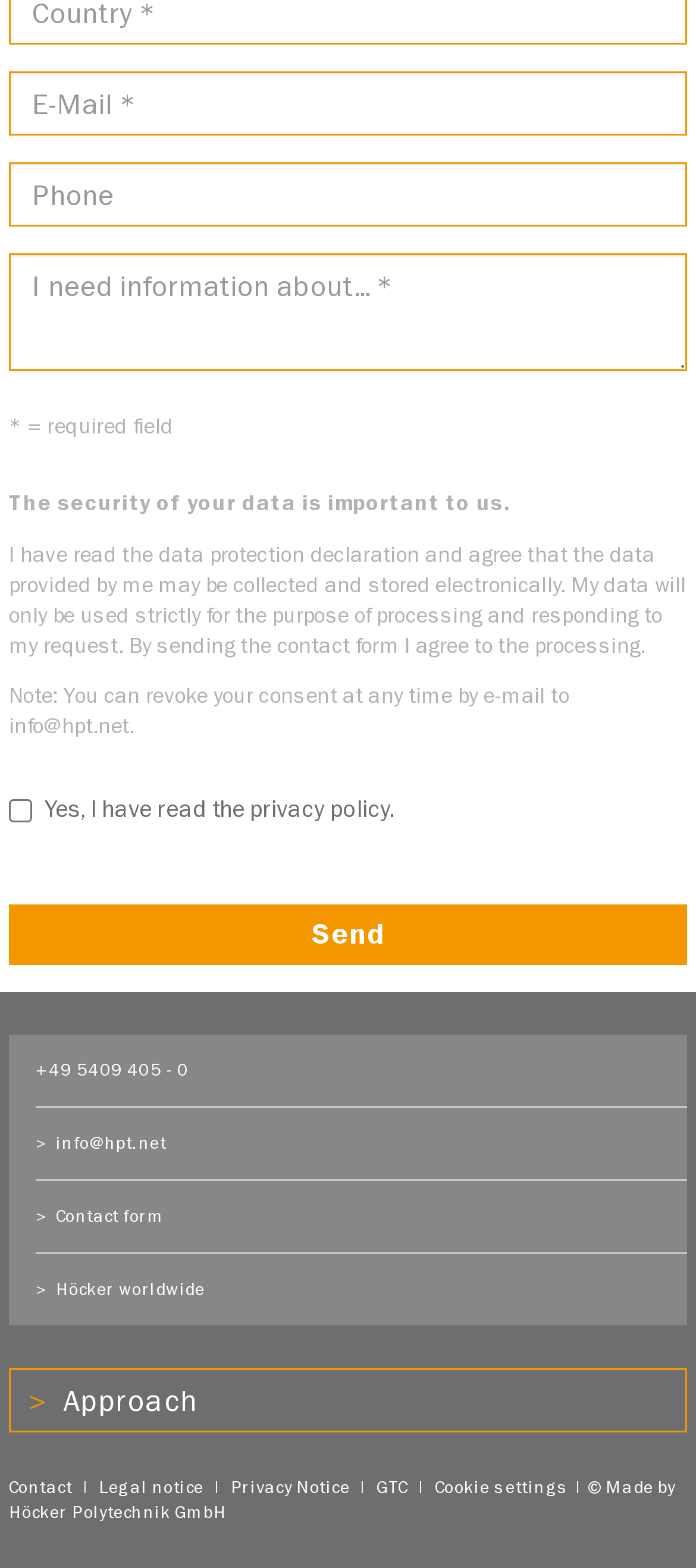Determine the bounding box coordinates of the element that should be clicked to execute the following command: "Contact via email".

[0.013, 0.454, 0.186, 0.472]